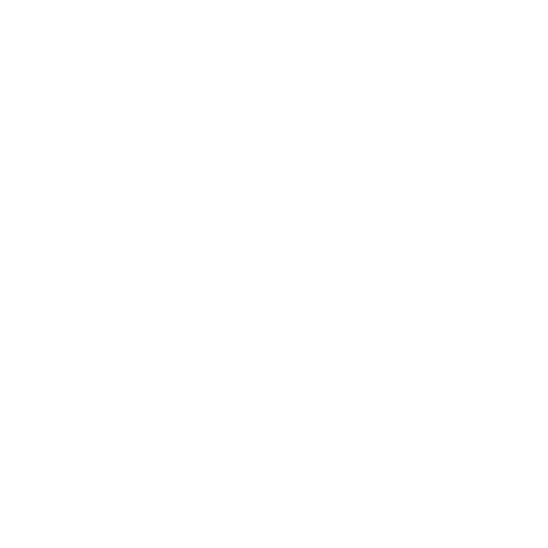Generate a complete and detailed caption for the image.

The image prominently features the Braun 450W Multiquick Hand Blender MQ120 in a clean and modern design, emphasizing its practical and user-friendly features. This hand blender, showcased in a striking white color, is designed for ease of use, making blending tasks convenient for everyday cooking. Key functionalities highlighted include its Powerbell technology, which ensures efficient blending, and the one-touch operation for quick use. Additionally, it comes with a 600 ml BPA-free plastic beaker, perfect for blending various ingredients. The product is currently marked as "SOLD OUT," indicating its popularity among customers. Overall, this image is representative of a reliable and essential kitchen appliance from the Braun brand, ideal for both novice cooks and culinary enthusiasts alike.